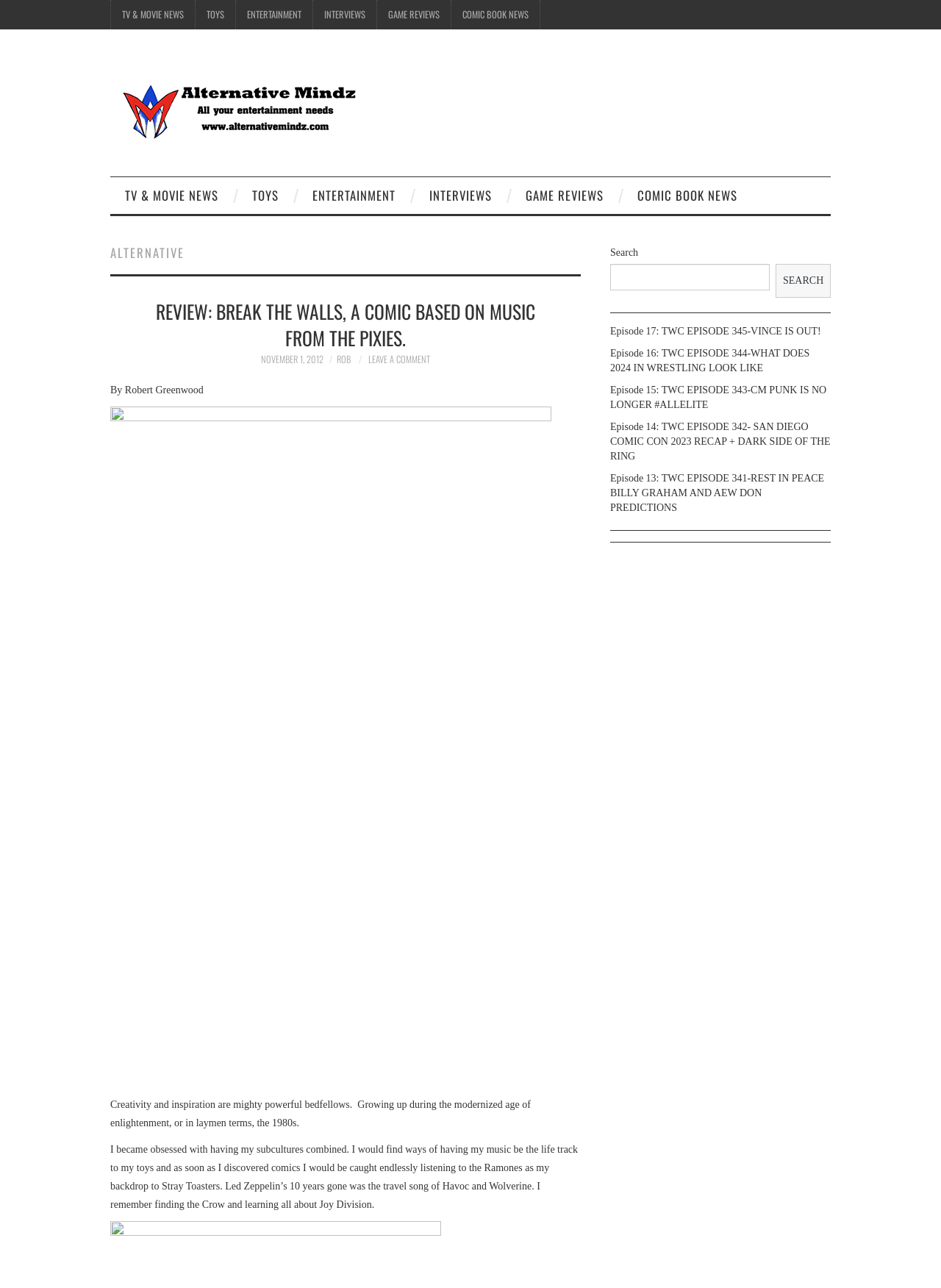Find the bounding box coordinates for the HTML element specified by: "TV & Movie News".

[0.118, 0.0, 0.207, 0.023]